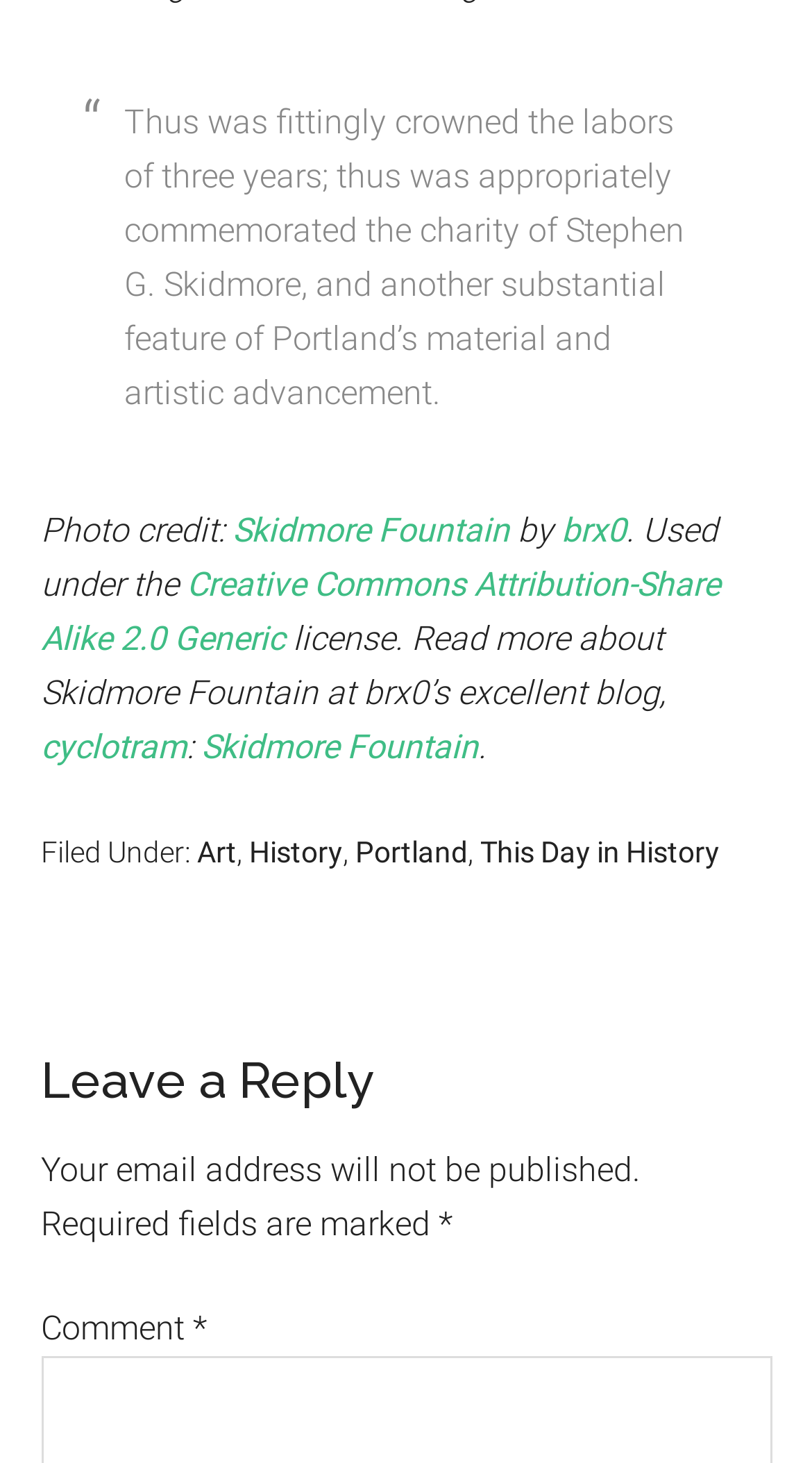Determine the bounding box coordinates of the UI element described below. Use the format (top-left x, top-left y, bottom-right x, bottom-right y) with floating point numbers between 0 and 1: Portland

[0.437, 0.571, 0.576, 0.593]